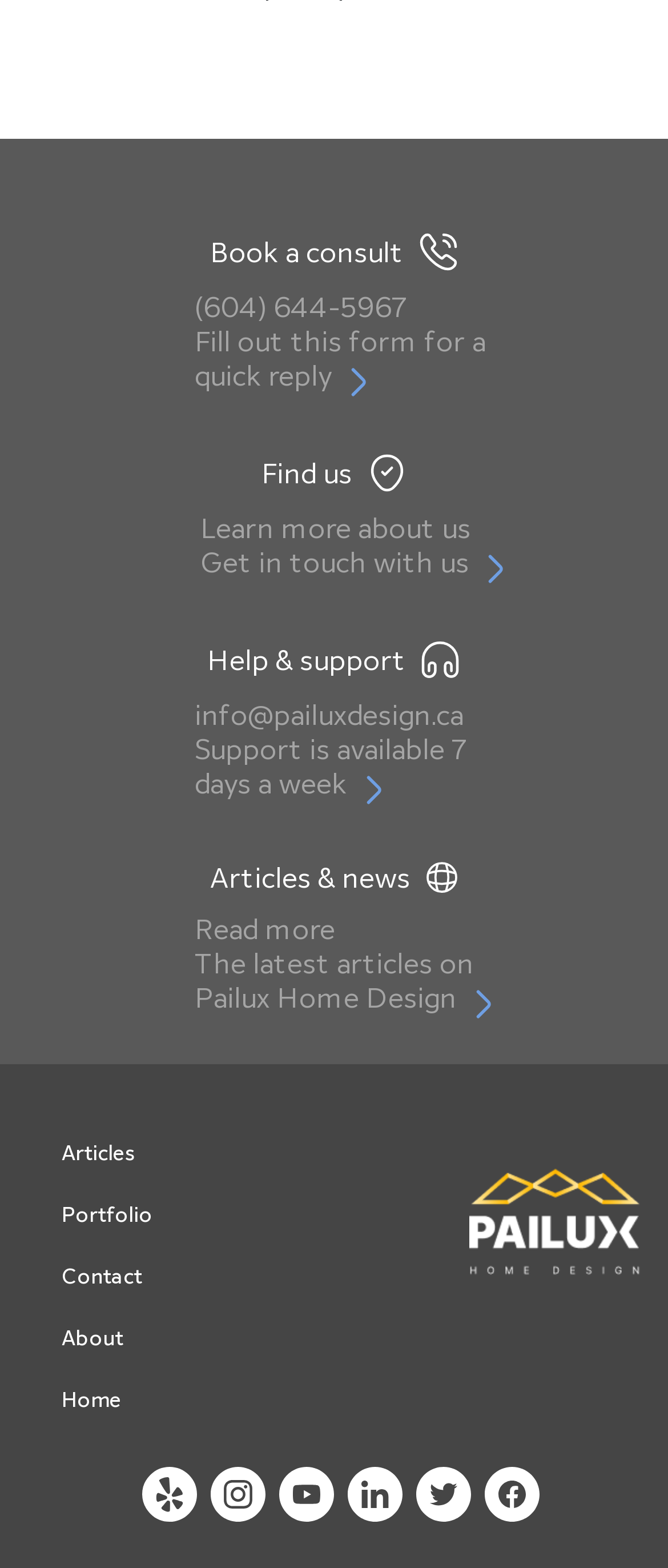Could you determine the bounding box coordinates of the clickable element to complete the instruction: "Read more articles"? Provide the coordinates as four float numbers between 0 and 1, i.e., [left, top, right, bottom].

[0.291, 0.582, 0.778, 0.653]